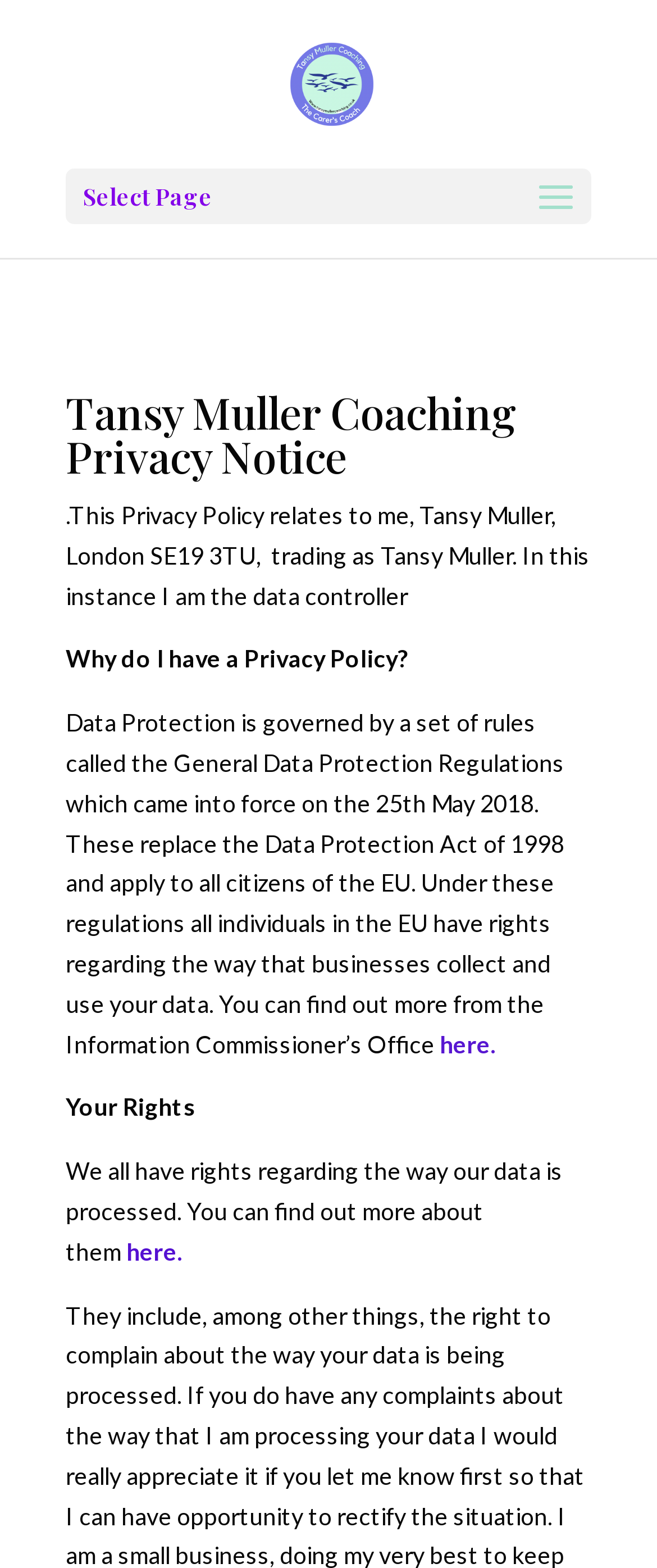Identify the bounding box for the given UI element using the description provided. Coordinates should be in the format (top-left x, top-left y, bottom-right x, bottom-right y) and must be between 0 and 1. Here is the description: alt="Tansy Muller Coaching"

[0.427, 0.041, 0.581, 0.062]